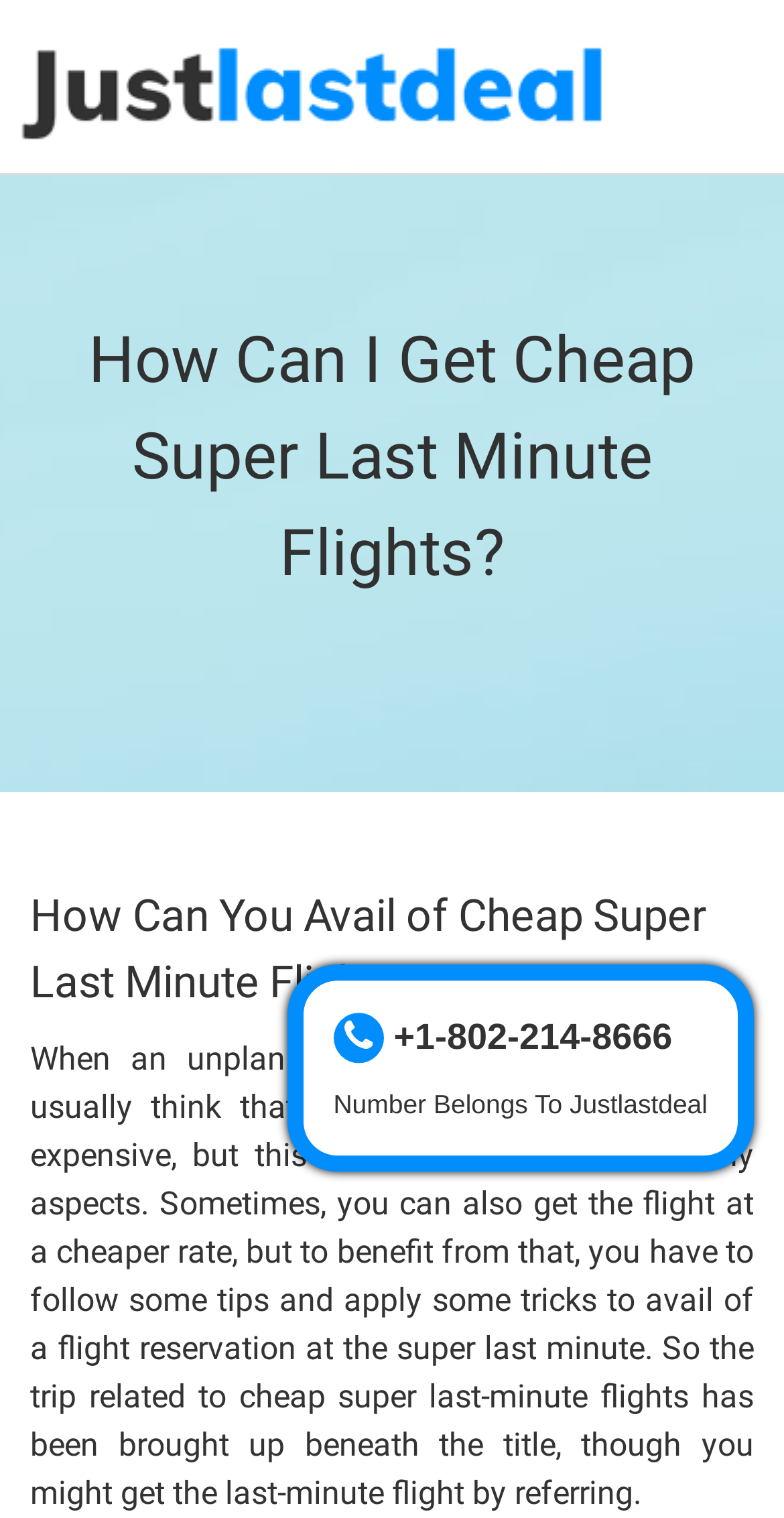Using the webpage screenshot and the element description alt="logo", determine the bounding box coordinates. Specify the coordinates in the format (top-left x, top-left y, bottom-right x, bottom-right y) with values ranging from 0 to 1.

[0.026, 0.048, 0.769, 0.073]